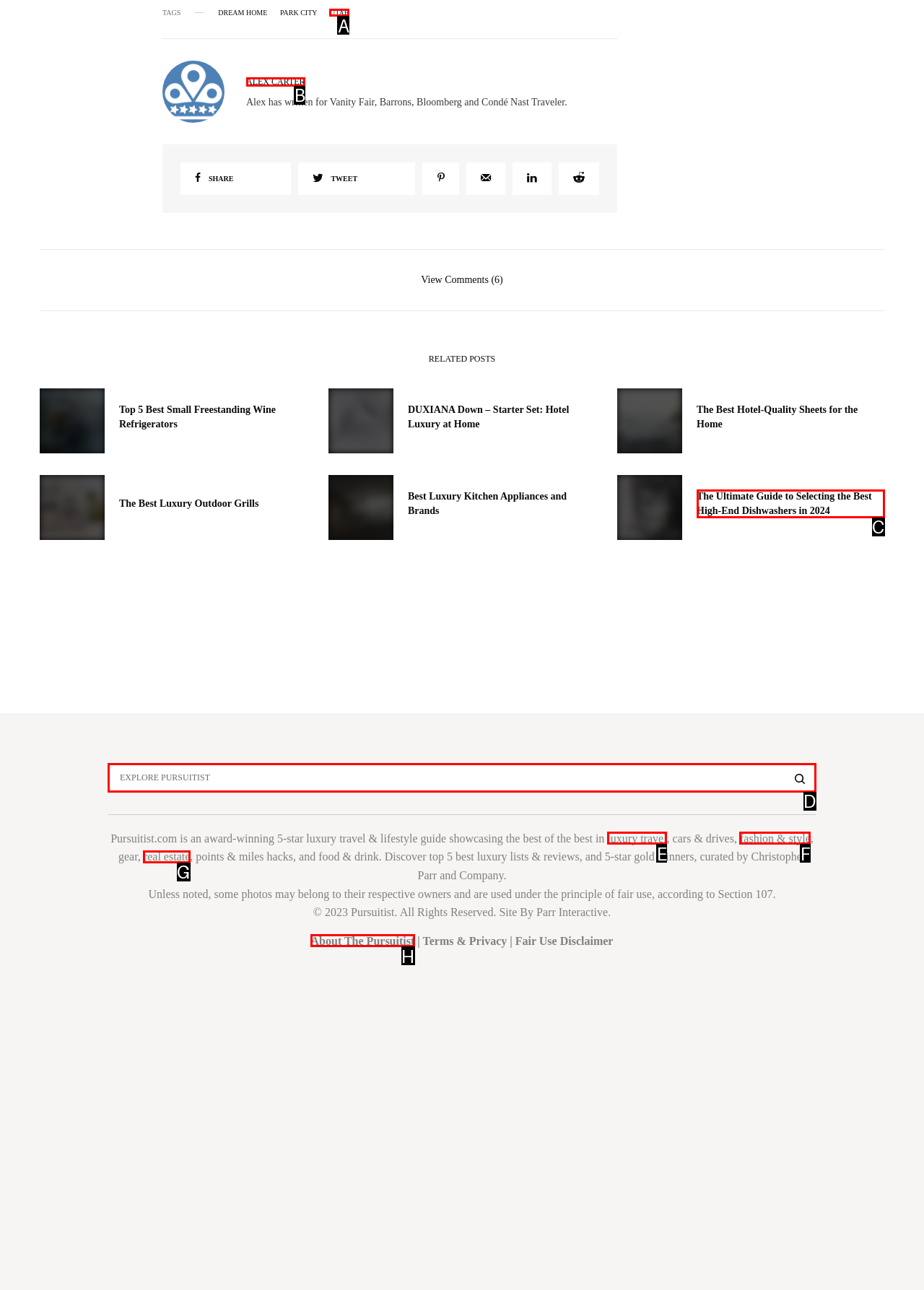Based on the task: Read the testimonial from Gary, which UI element should be clicked? Answer with the letter that corresponds to the correct option from the choices given.

None